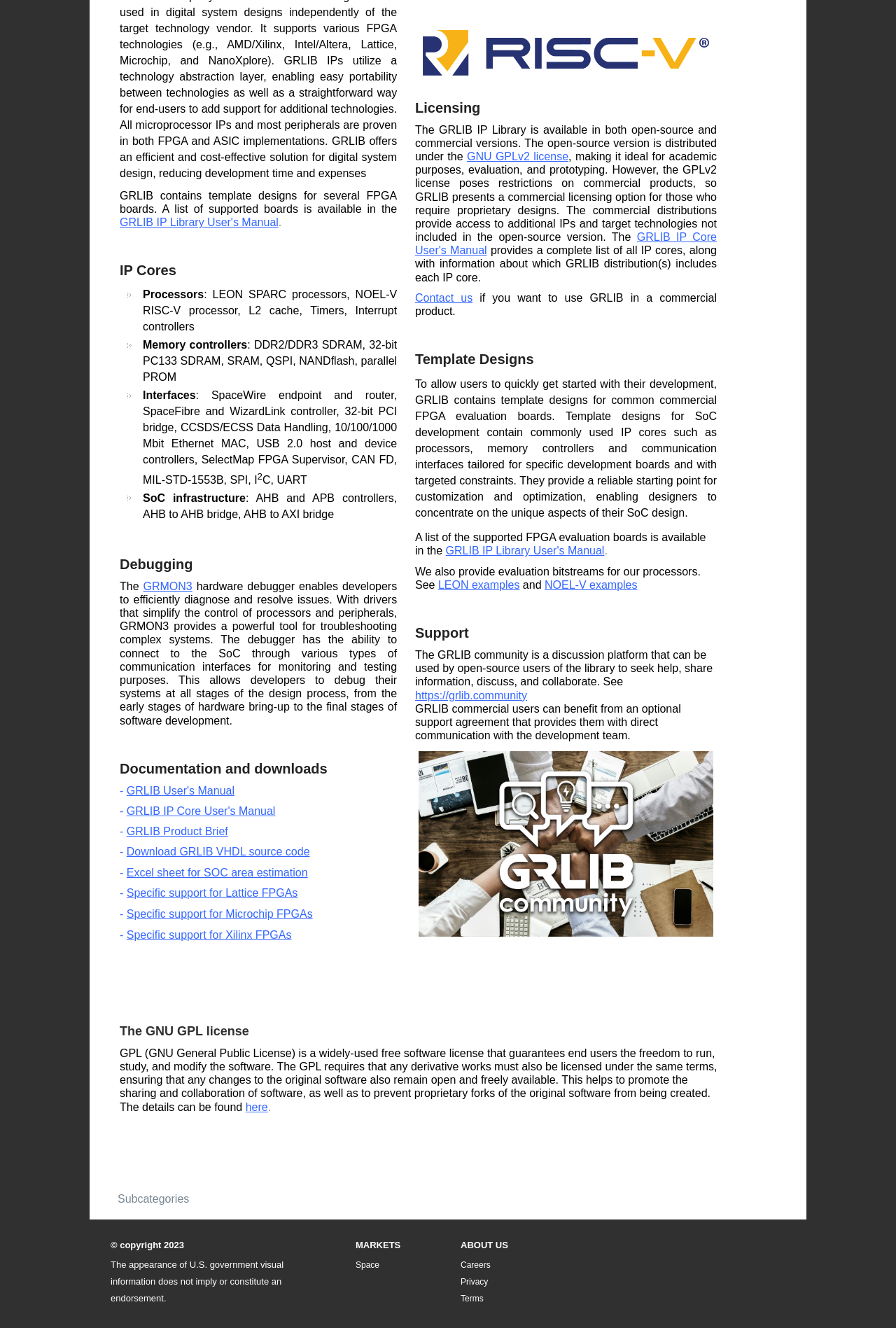Determine the bounding box for the described HTML element: "Specific support for Xilinx FPGAs". Ensure the coordinates are four float numbers between 0 and 1 in the format [left, top, right, bottom].

[0.141, 0.699, 0.325, 0.708]